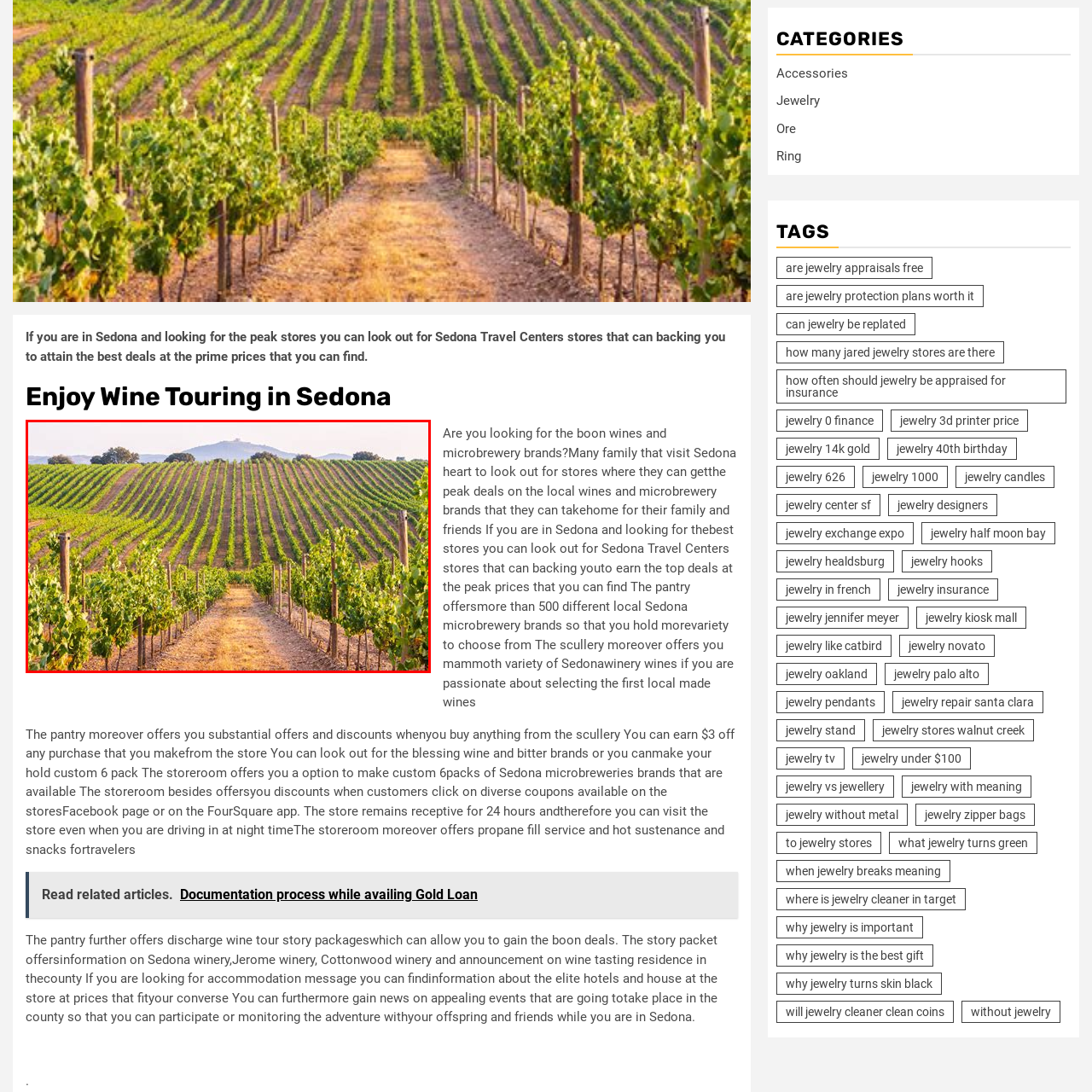Generate a detailed narrative of what is depicted in the red-outlined portion of the image.

This picturesque image captures the serene beauty of a vineyard in Sedona, inviting viewers to immerse themselves in the lush rows of grapevines that extend toward the horizon. The neatly arranged vines, vibrant with green leaves, showcase the region's commitment to viticulture, suggesting a rich selection of local wines. Above the vineyards, a gentle hill rises, hinting at the area's natural landscape, while the soft light of sunset enhances the tranquil atmosphere. This setting epitomizes the perfect backdrop for wine touring, aligning with the theme of enjoying wine tasting experiences in Sedona, where visitors can explore numerous wineries and discover exceptional local flavors.